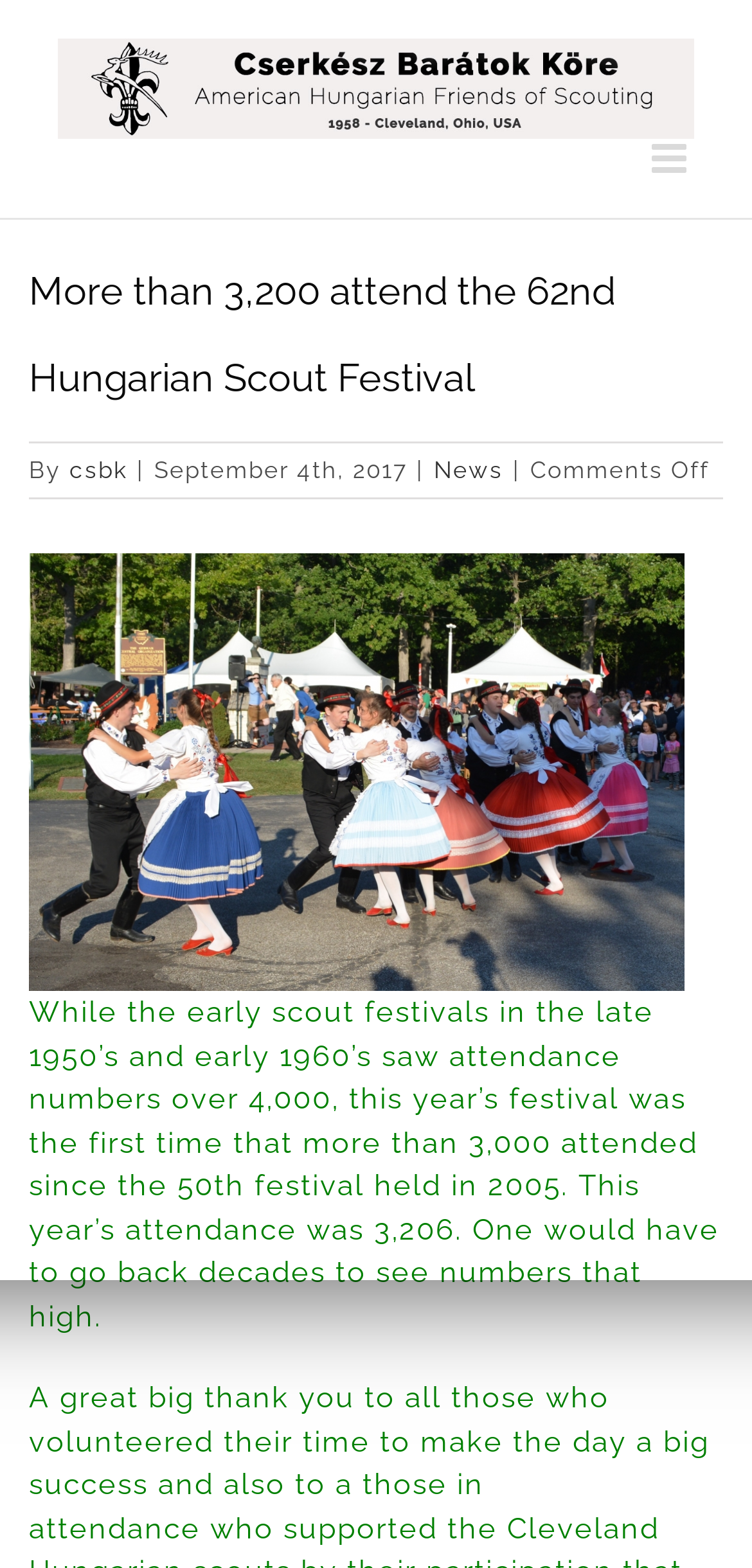Answer this question in one word or a short phrase: What is the name of the organization?

Cserkész Barátok Köre